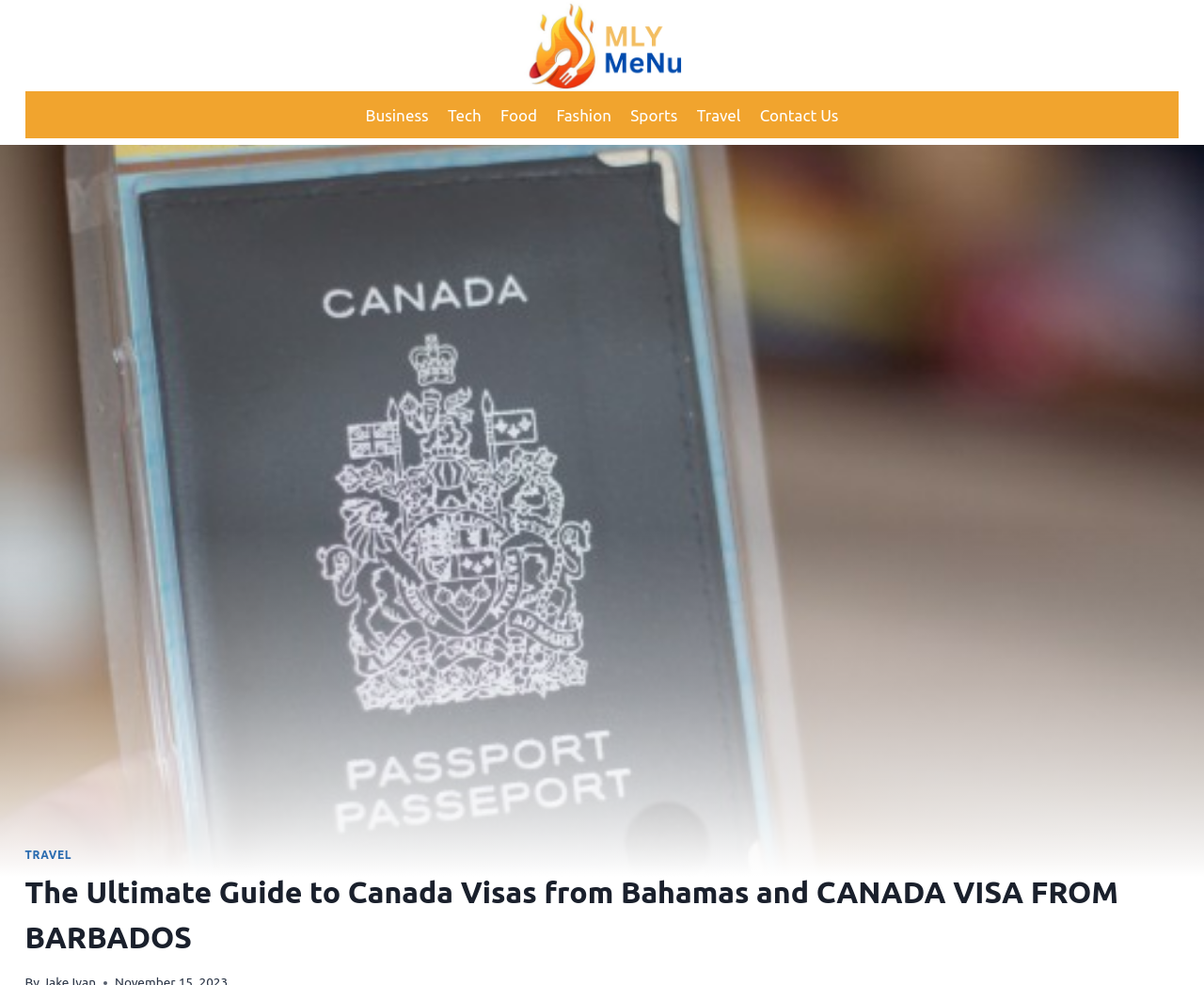Indicate the bounding box coordinates of the element that needs to be clicked to satisfy the following instruction: "Navigate to the Travel page". The coordinates should be four float numbers between 0 and 1, i.e., [left, top, right, bottom].

[0.571, 0.094, 0.623, 0.139]